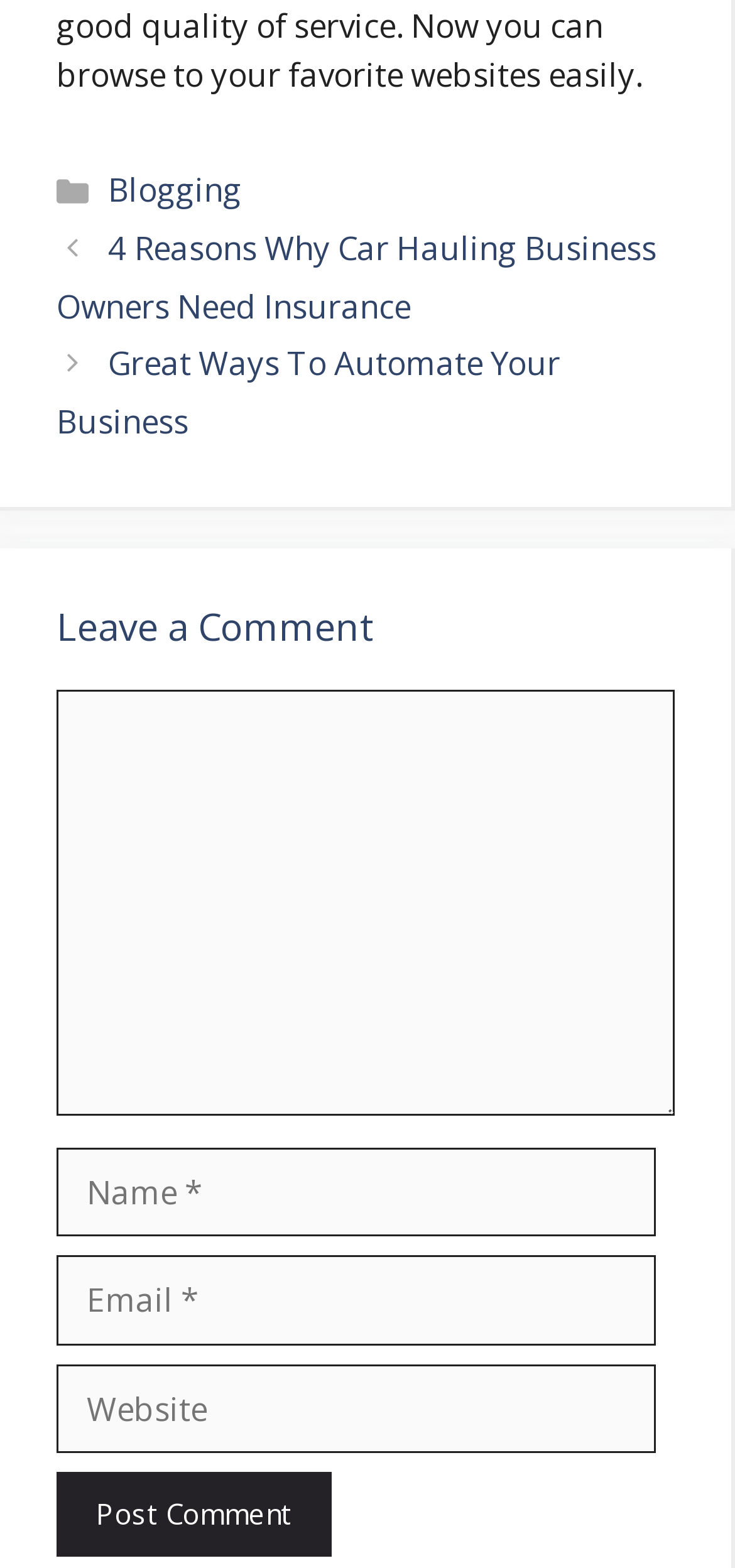Please locate the bounding box coordinates of the element that needs to be clicked to achieve the following instruction: "Click on 'Toggle Table of Content'". The coordinates should be four float numbers between 0 and 1, i.e., [left, top, right, bottom].

None